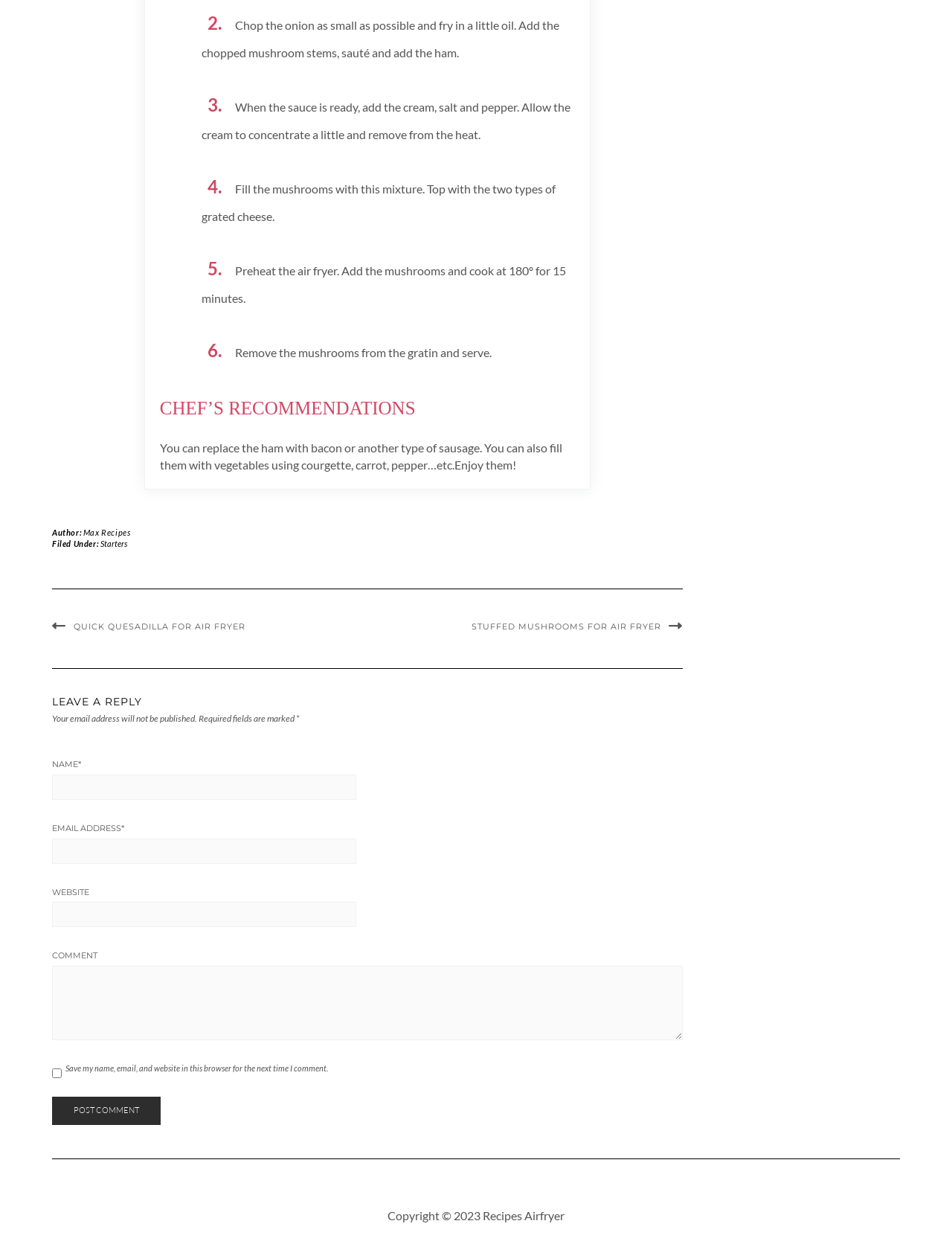What is the purpose of the textbox labeled 'NAME'?
Look at the image and answer the question using a single word or phrase.

Enter name